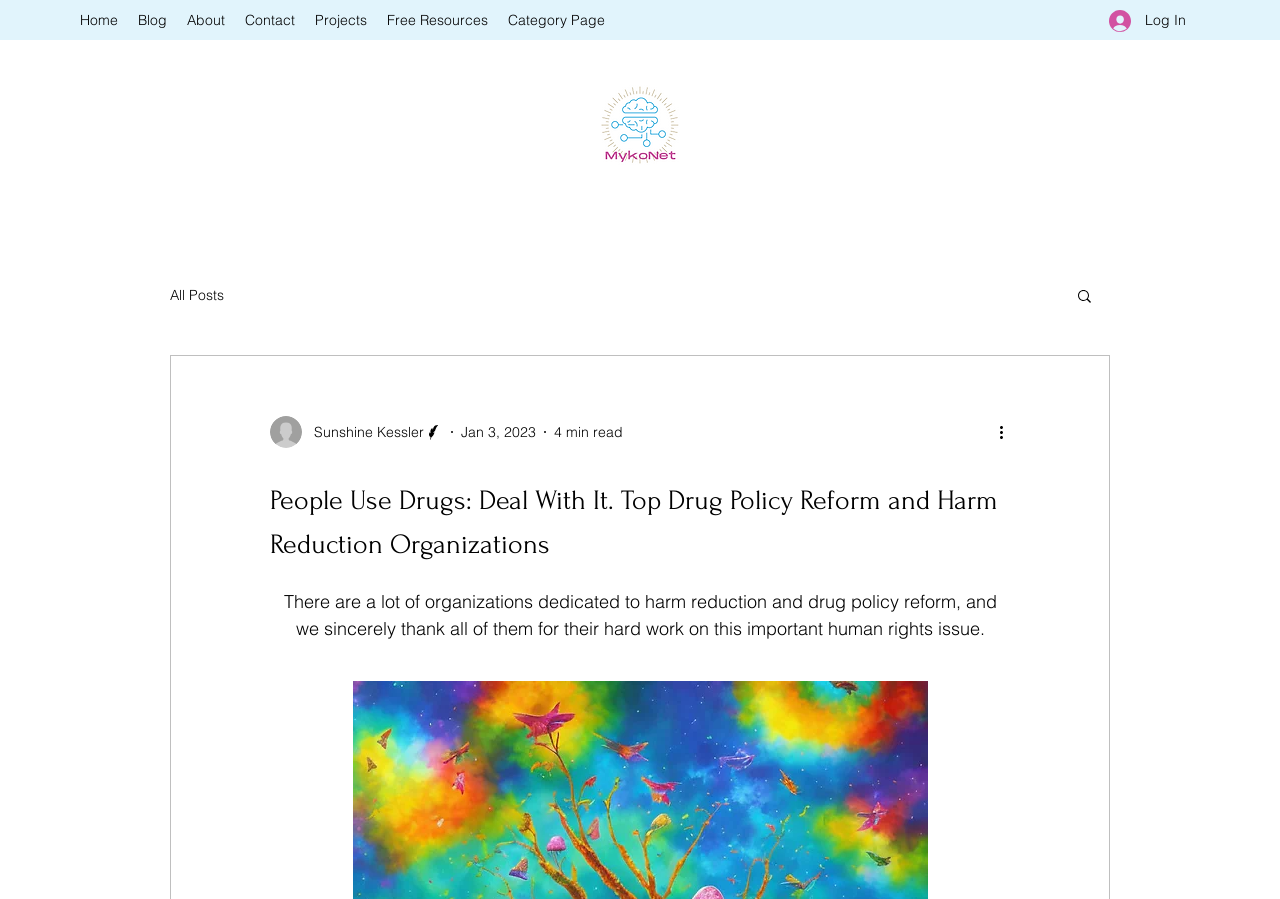Find the bounding box coordinates of the element to click in order to complete the given instruction: "Check out the 'A Simple Guide For New Yoga Teachers' resource."

None